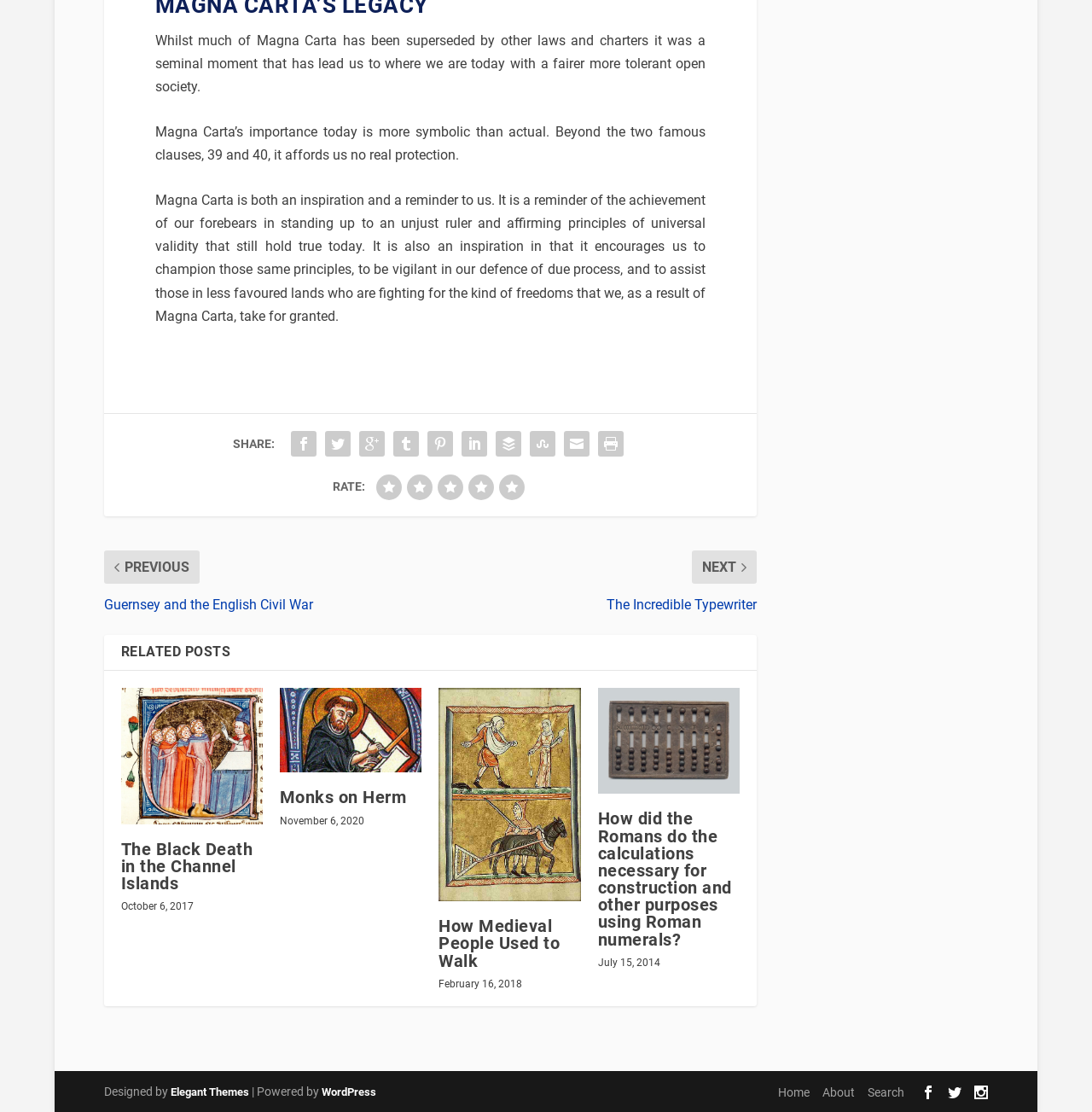Please locate the clickable area by providing the bounding box coordinates to follow this instruction: "Rate this post".

[0.305, 0.431, 0.335, 0.444]